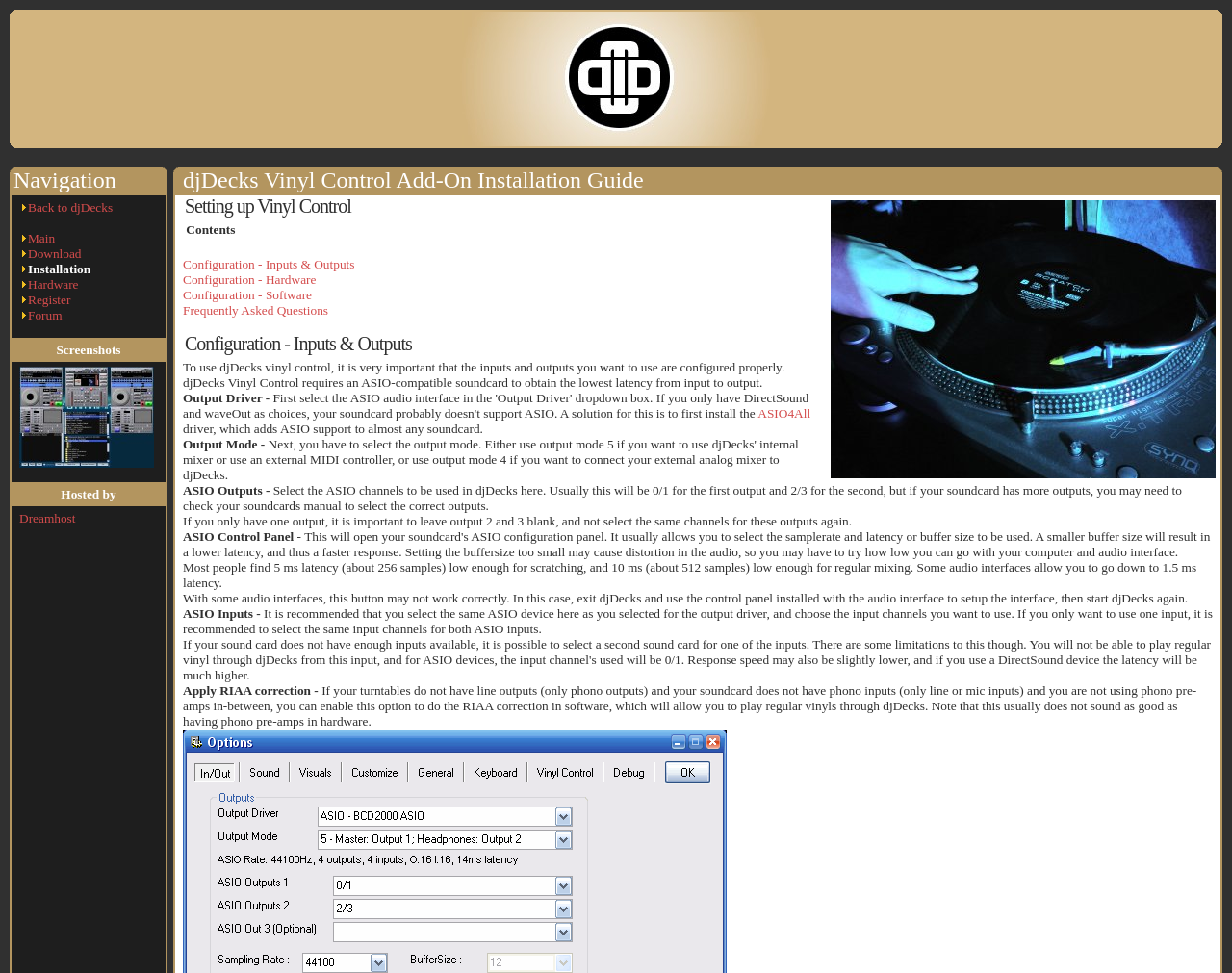Could you indicate the bounding box coordinates of the region to click in order to complete this instruction: "Click on the 'Back to djDecks' link".

[0.023, 0.206, 0.091, 0.221]